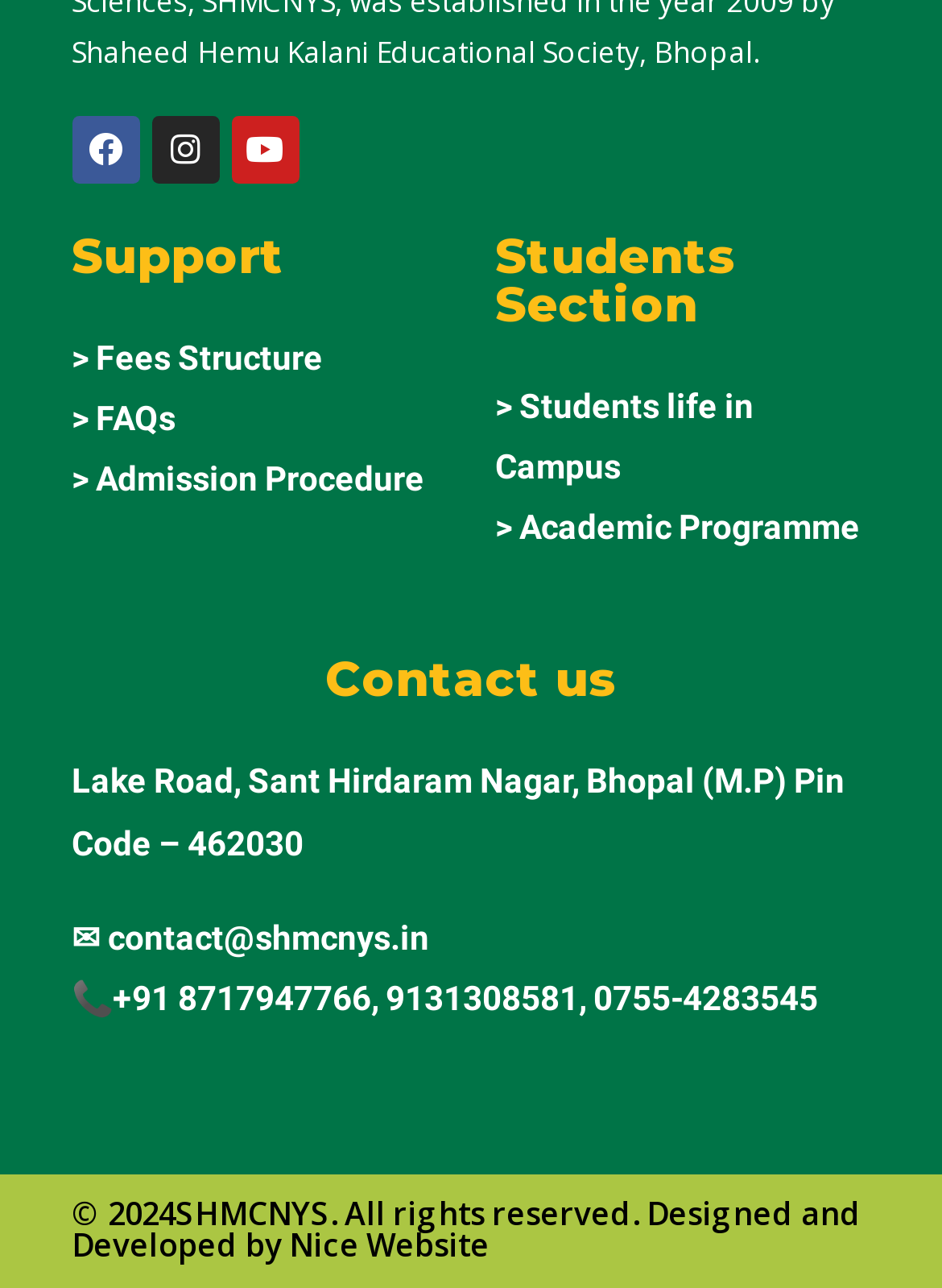Determine the bounding box coordinates of the element that should be clicked to execute the following command: "Read Admission Procedure".

[0.101, 0.357, 0.45, 0.387]